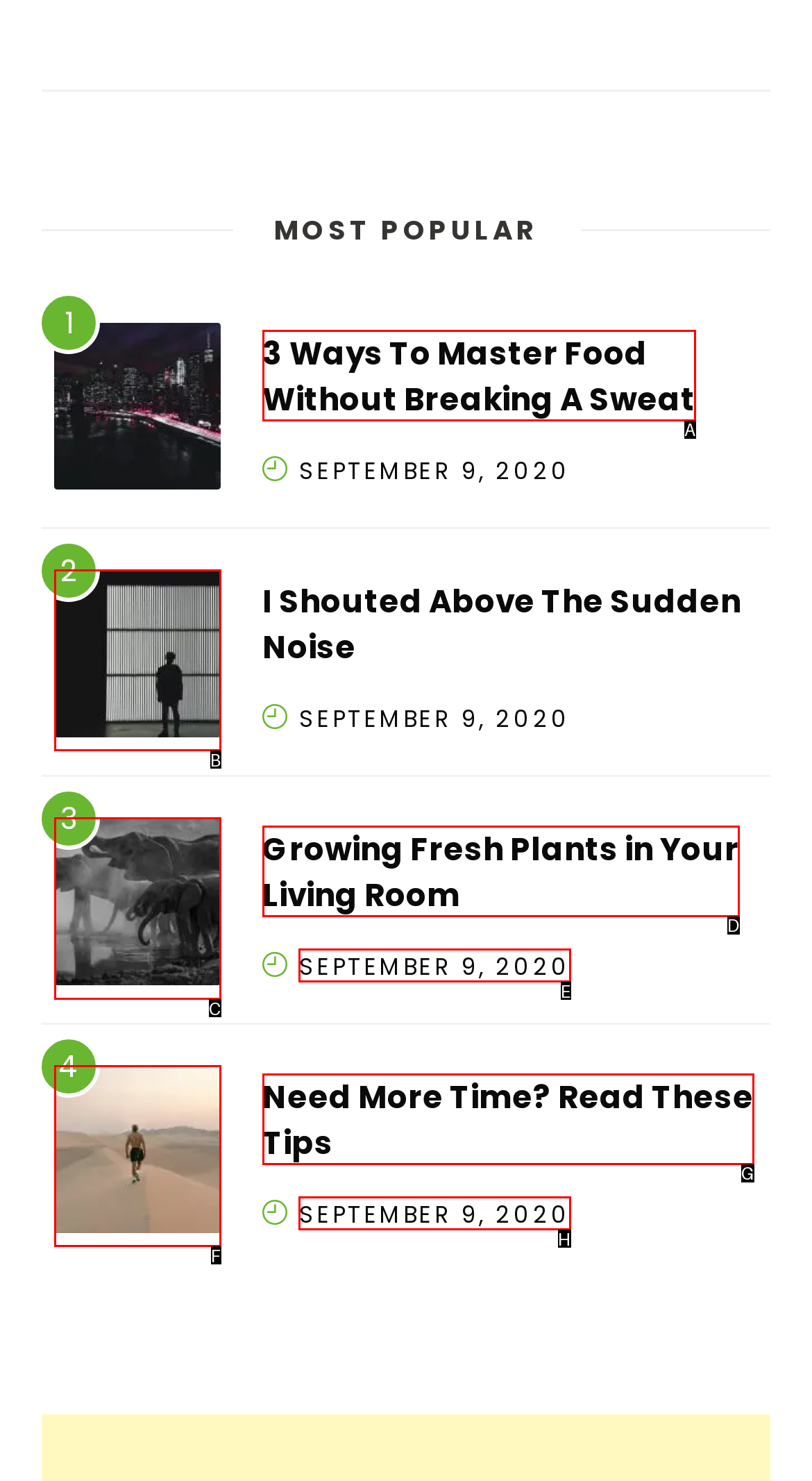Pick the option that should be clicked to perform the following task: learn about growing fresh plants in your living room
Answer with the letter of the selected option from the available choices.

C